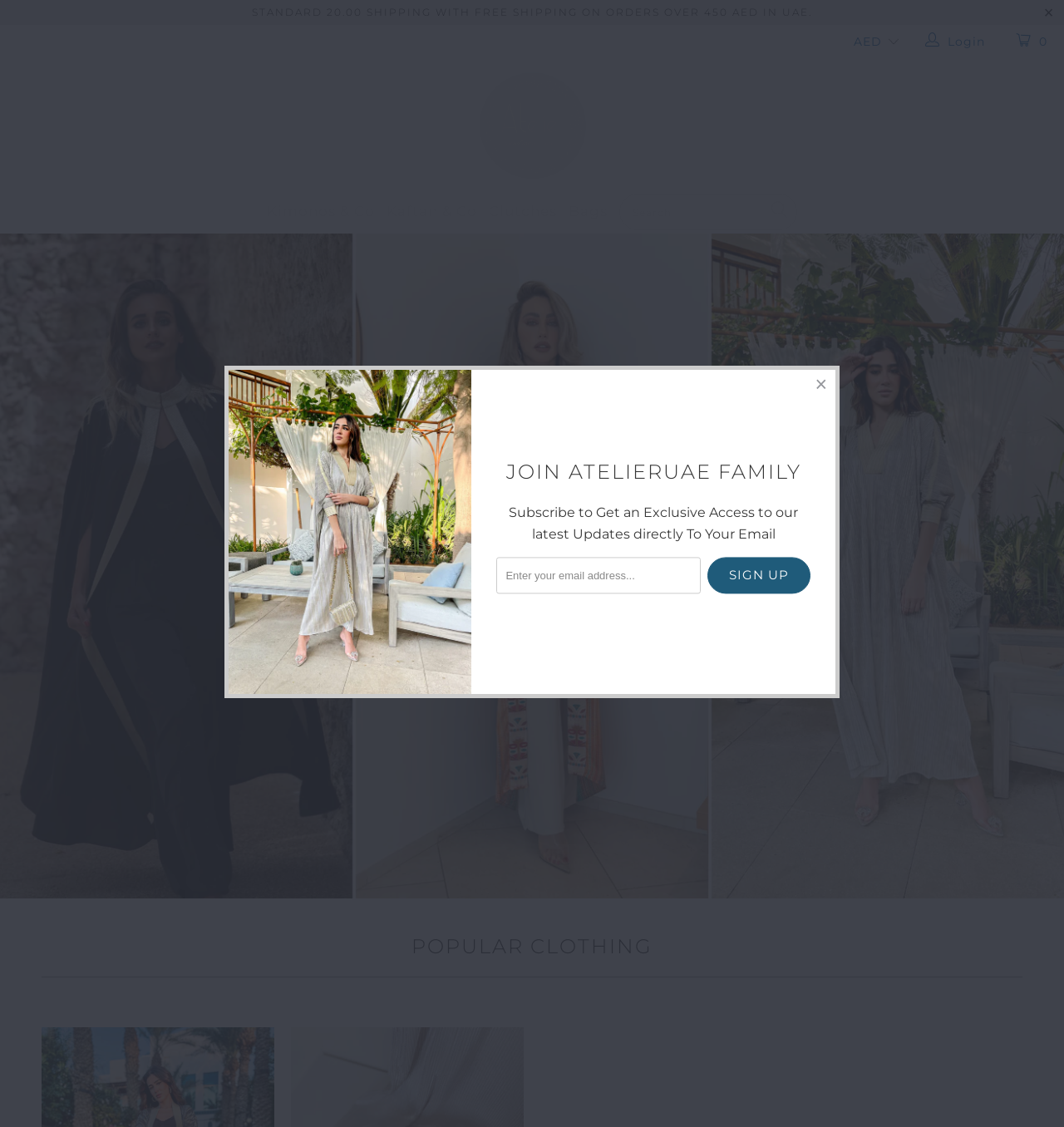Identify the bounding box coordinates of the section that should be clicked to achieve the task described: "Sign up for exclusive updates".

[0.665, 0.495, 0.762, 0.527]